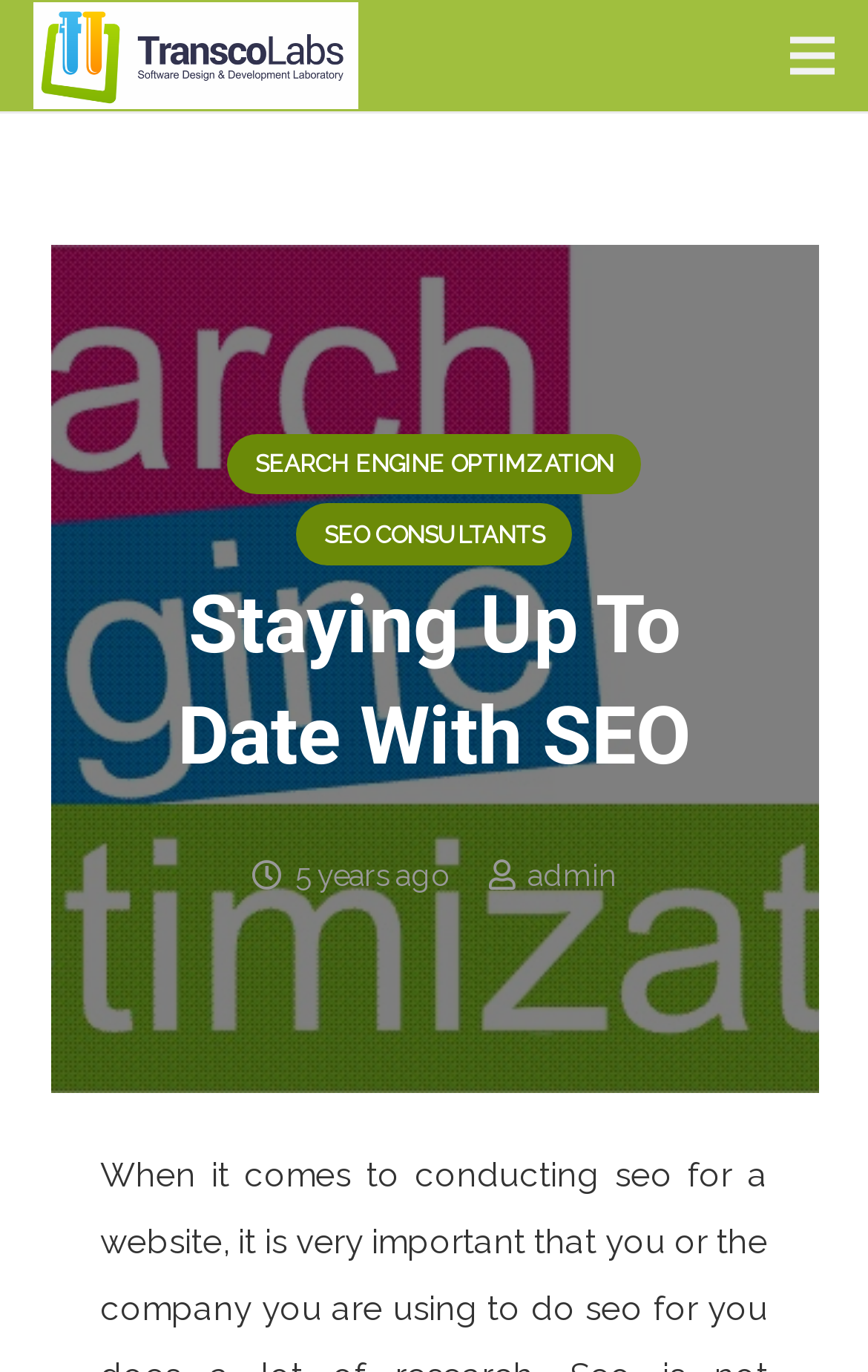Describe all significant elements and features of the webpage.

The webpage is about Staying Up To Date With SEO, as indicated by the title. At the top left, there is a link labeled "Link". On the top right, there is a link labeled "Menu", which expands to reveal a dropdown menu containing links to "SEARCH ENGINE OPTIMZATION" and "SEO CONSULTANTS". 

Below the menu, there is a heading that reads "Staying Up To Date With SEO". To the right of the heading, there is a timestamp indicating the publication date, "2 March 2019 at 14:26:32 -06:00", accompanied by a text "5 years ago". 

Further to the right, there is a link labeled "admin". The webpage appears to be a blog post or an article, with the main content not explicitly described in the accessibility tree.